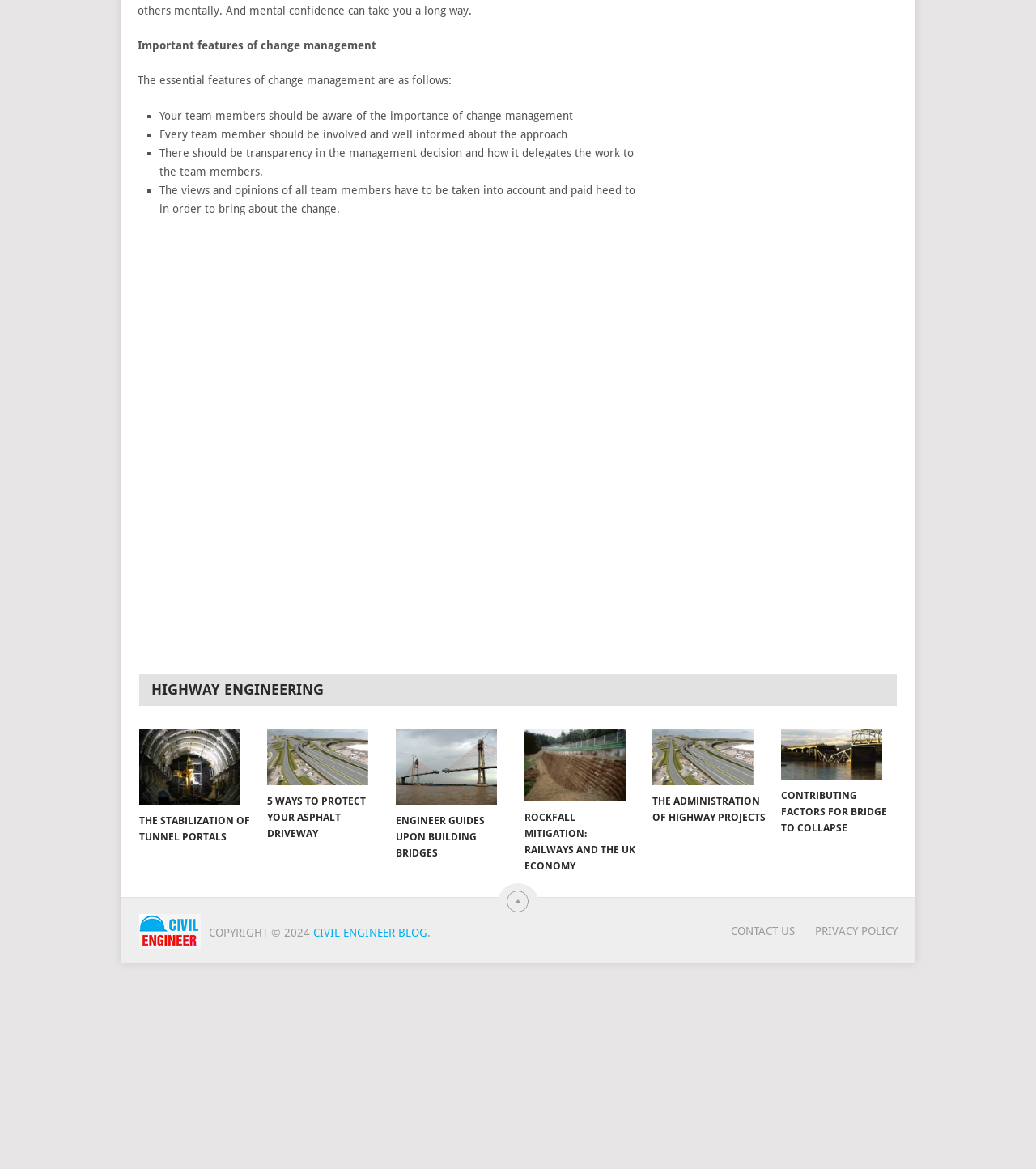Provide the bounding box coordinates for the UI element described in this sentence: "Civil Engineer Blog". The coordinates should be four float values between 0 and 1, i.e., [left, top, right, bottom].

[0.302, 0.792, 0.412, 0.803]